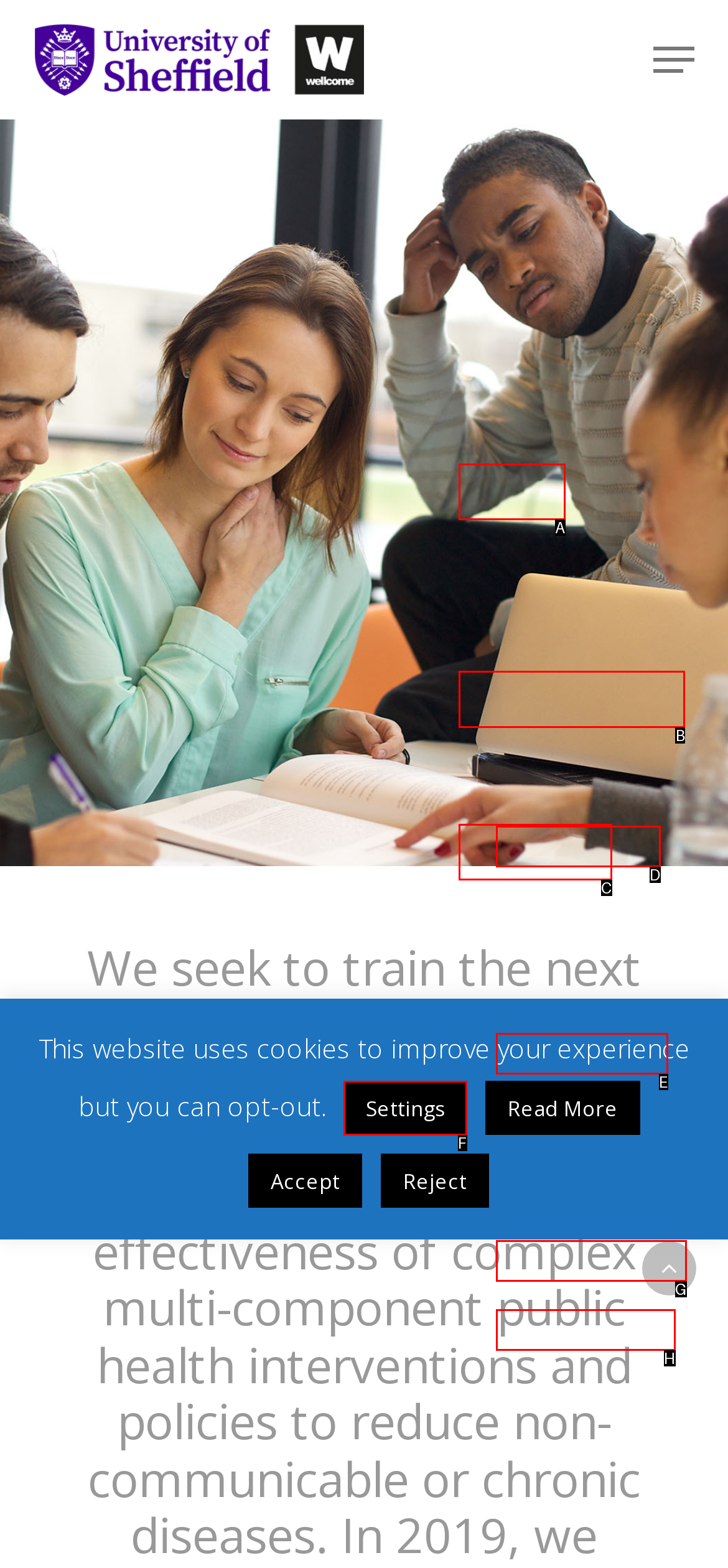Determine which UI element you should click to perform the task: navigate to supervisors page
Provide the letter of the correct option from the given choices directly.

B